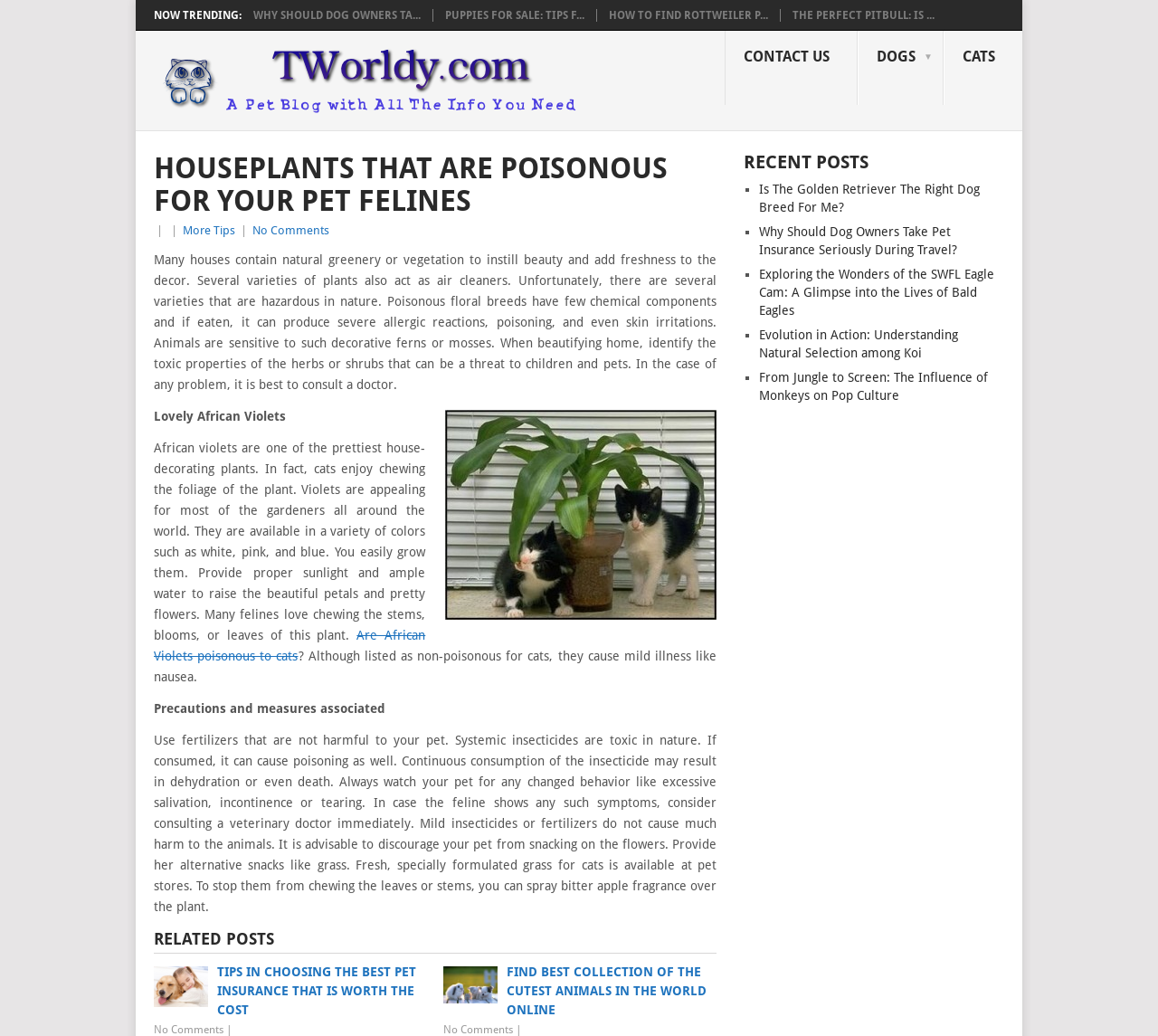Can you find the bounding box coordinates of the area I should click to execute the following instruction: "View 'CATS'"?

[0.815, 0.03, 0.883, 0.102]